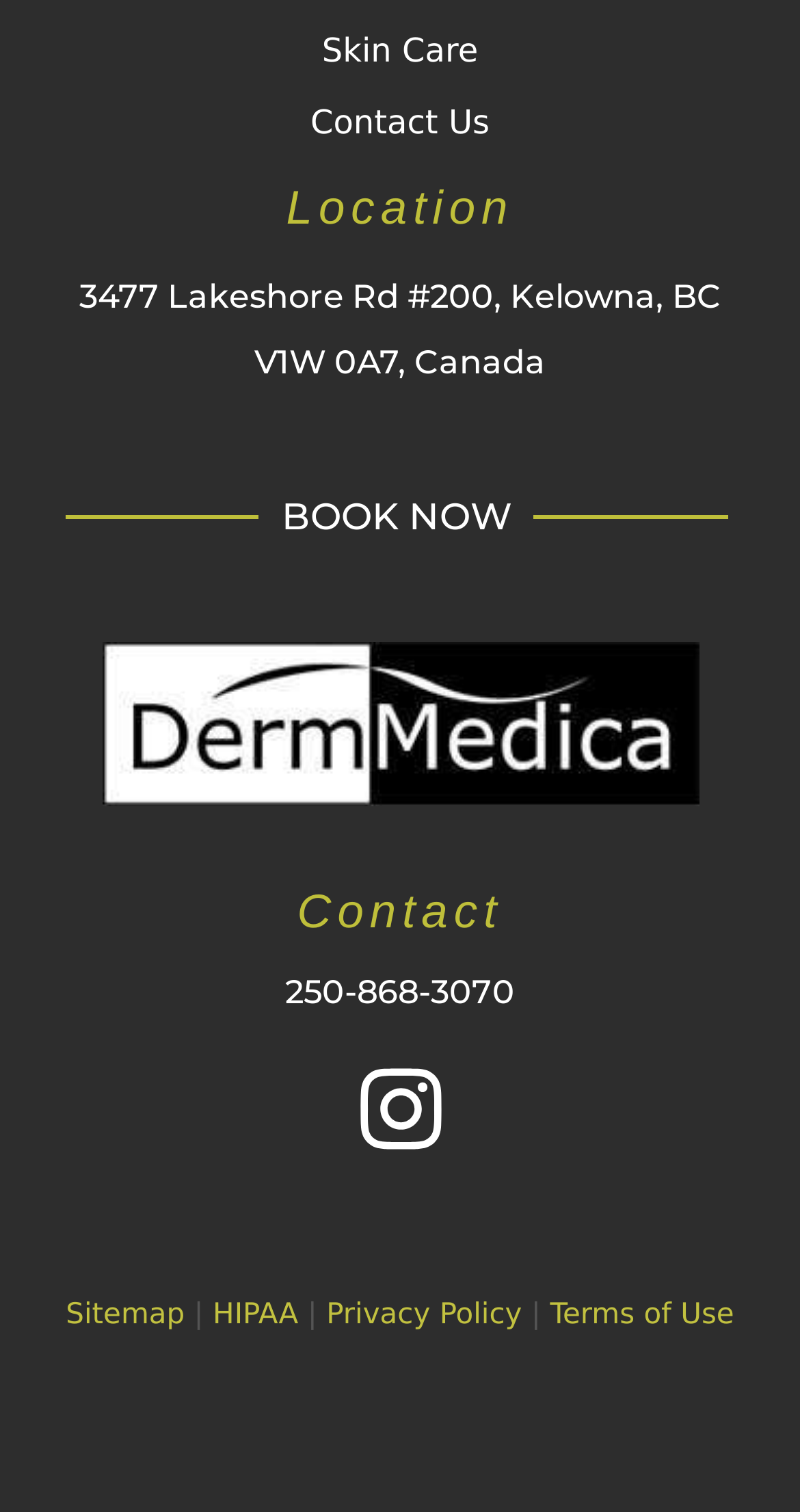Kindly respond to the following question with a single word or a brief phrase: 
Is there a 'BOOK NOW' button on the page?

Yes